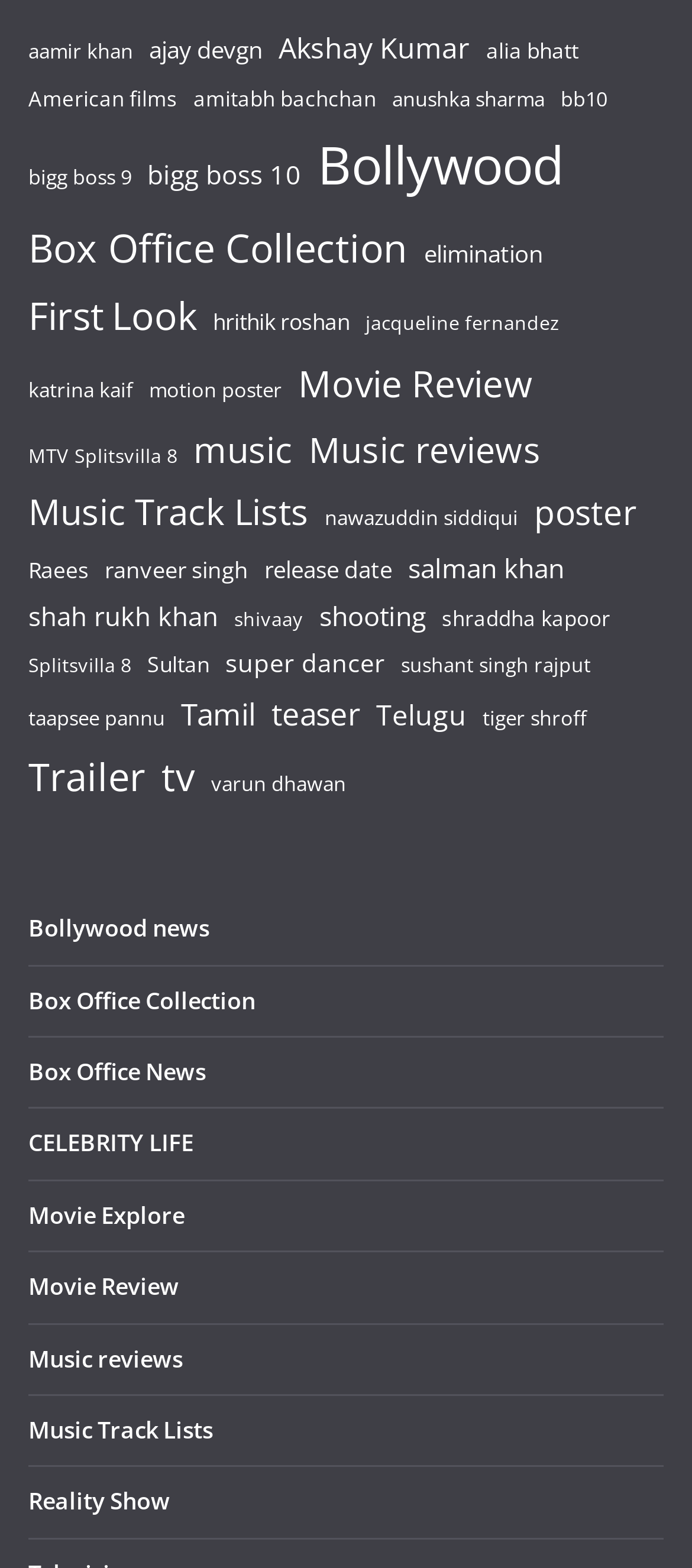Please provide a brief answer to the following inquiry using a single word or phrase:
What is the category with the second-most items?

Box Office Collection